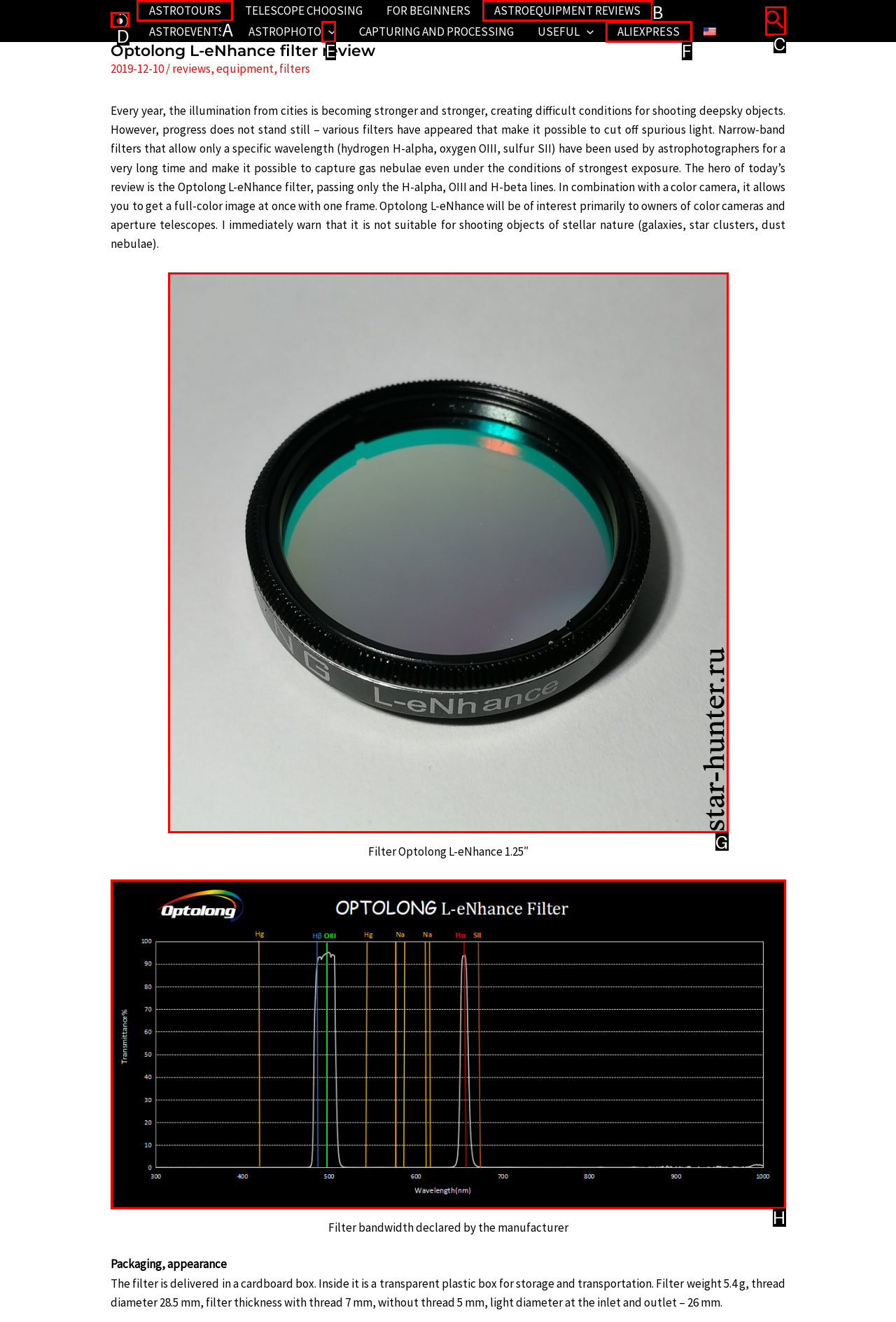Tell me which one HTML element I should click to complete the following task: Click on the 'ASTROTOURS' link Answer with the option's letter from the given choices directly.

A